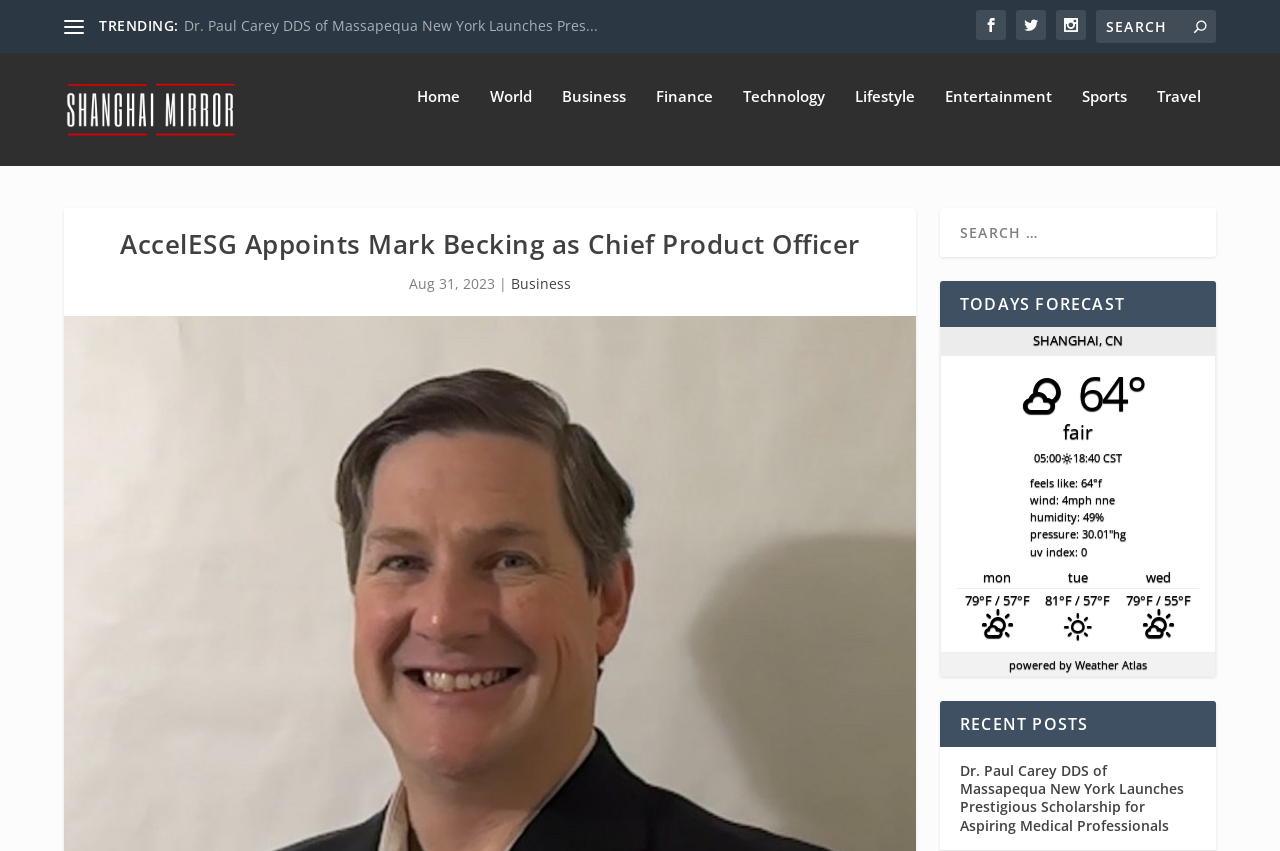What is the purpose of the search bar?
Based on the image, provide your answer in one word or phrase.

To search for news articles